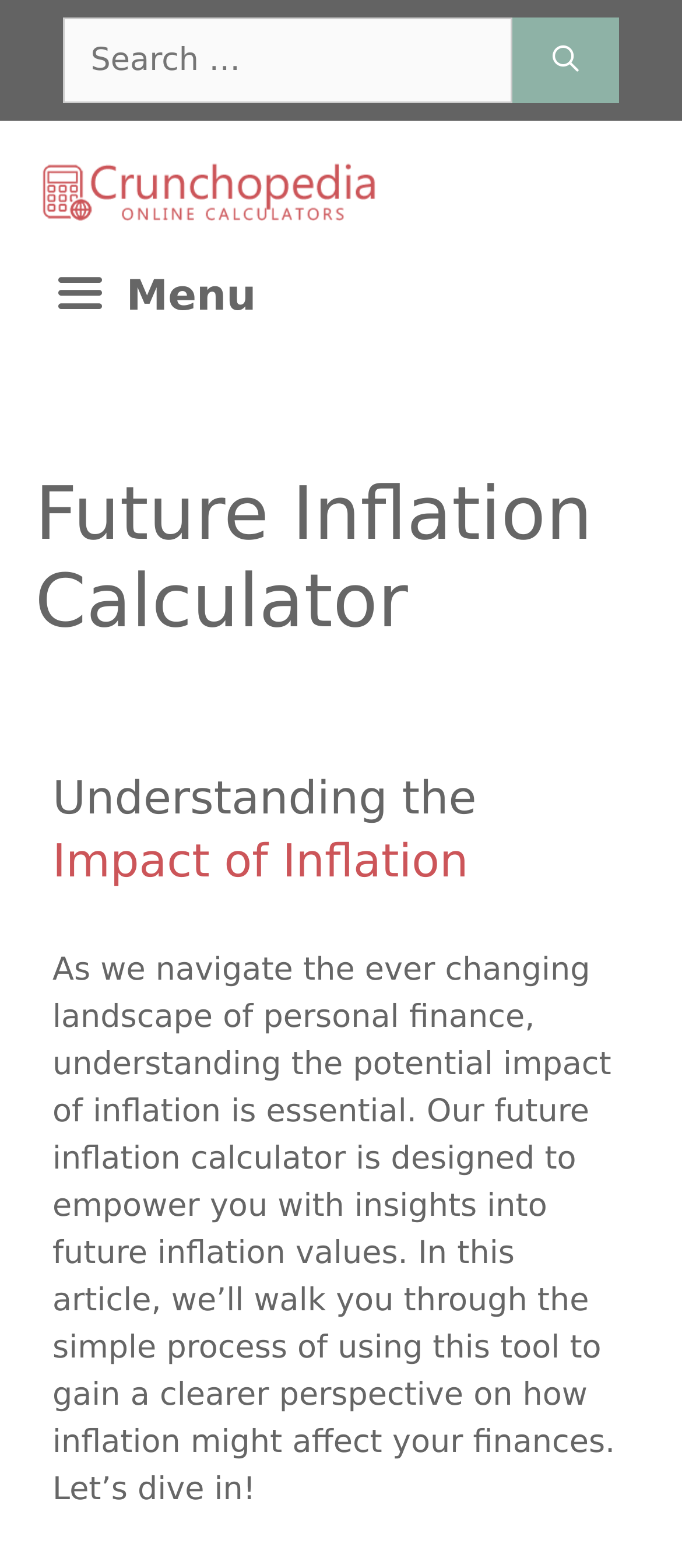Please answer the following question using a single word or phrase: 
What is the purpose of the future inflation calculator?

To gain a clearer perspective on how inflation might affect finances